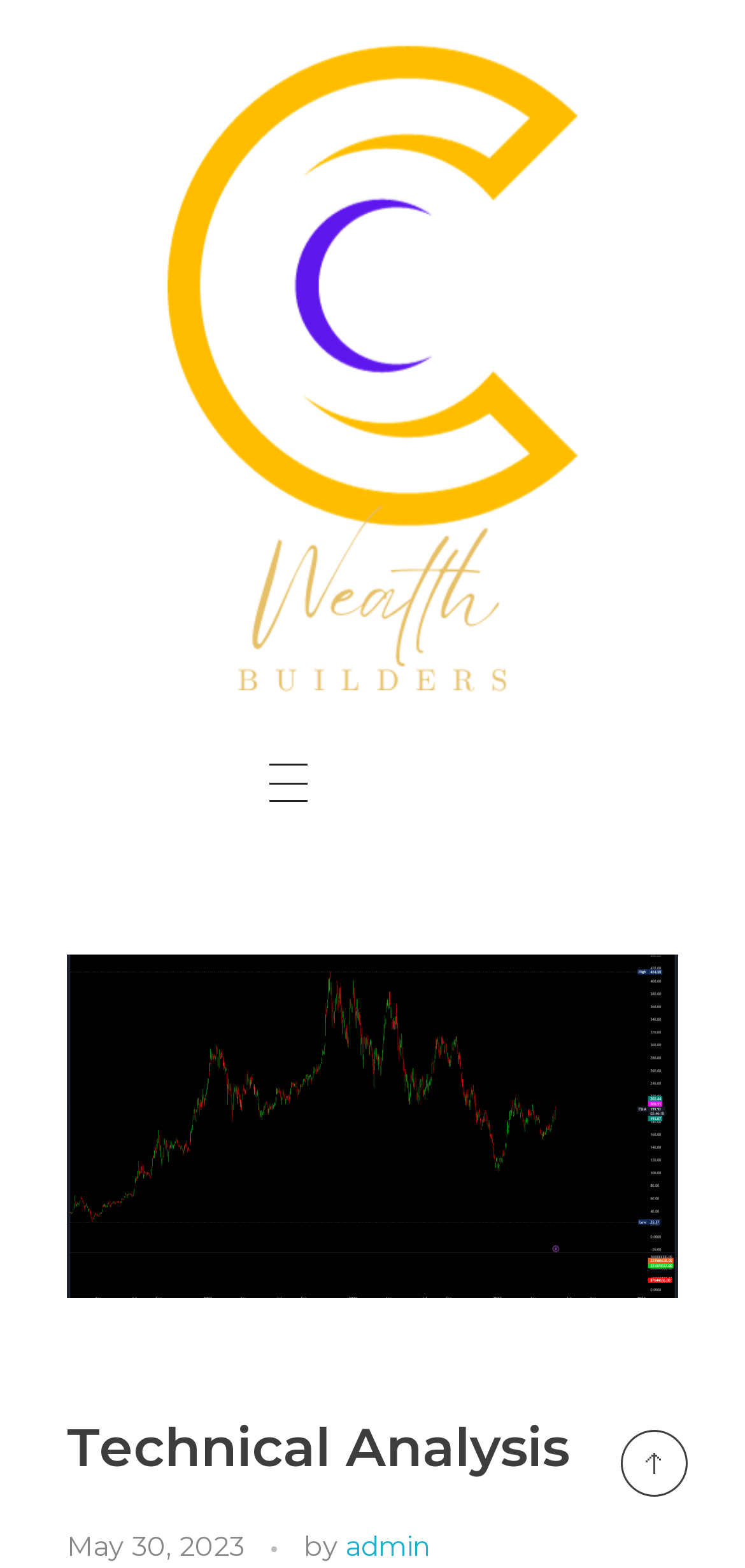Examine the screenshot and answer the question in as much detail as possible: What is the name of the website?

I looked at the root element and found the text 'Technical Analysis - CCWealth Builders', which indicates that the name of the website is 'CCWealth Builders'.